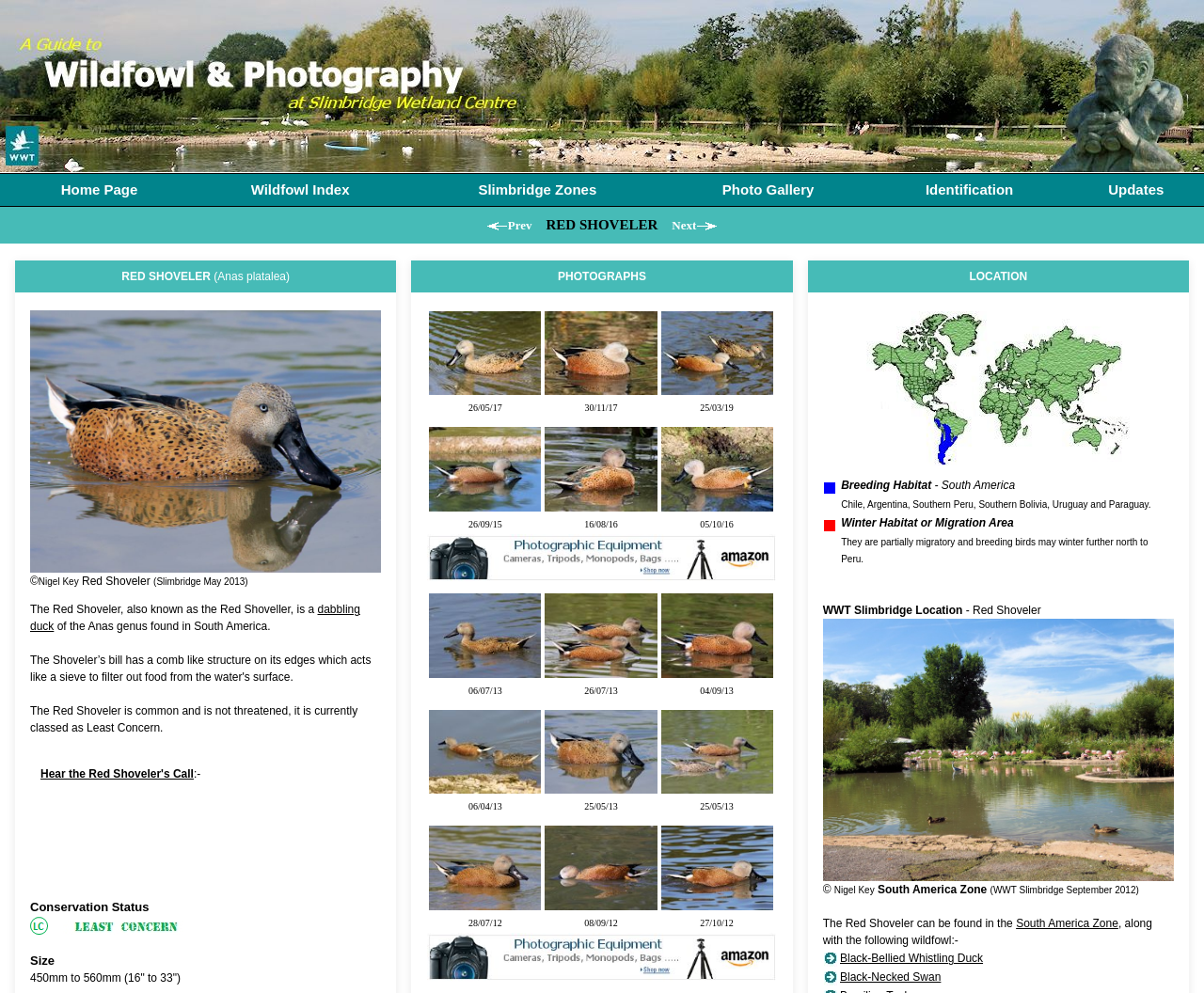Determine the coordinates of the bounding box that should be clicked to complete the instruction: "Listen to the Red Shoveler's Call". The coordinates should be represented by four float numbers between 0 and 1: [left, top, right, bottom].

[0.025, 0.77, 0.317, 0.789]